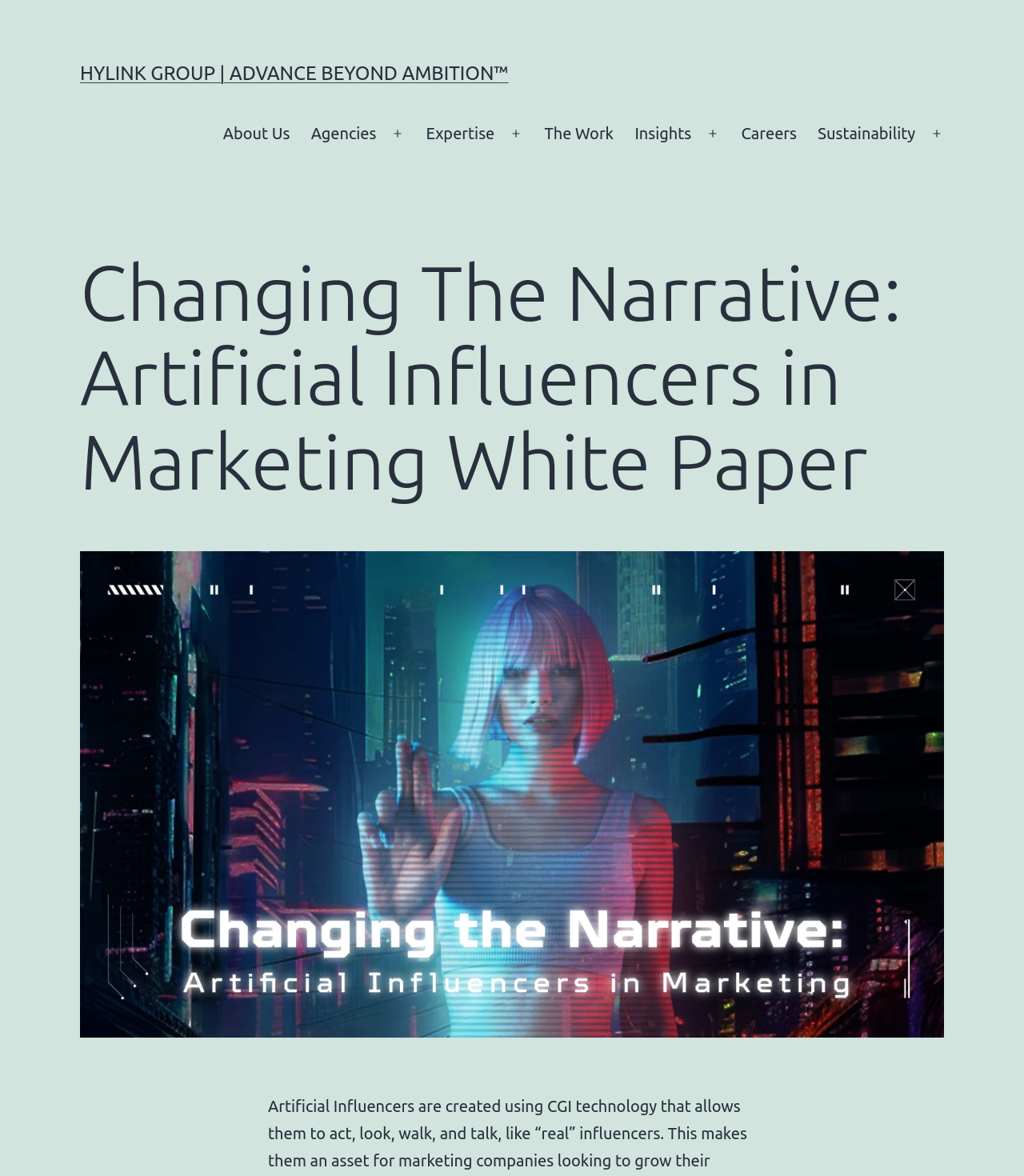Identify the bounding box for the element characterized by the following description: "The Work".

[0.521, 0.097, 0.61, 0.131]